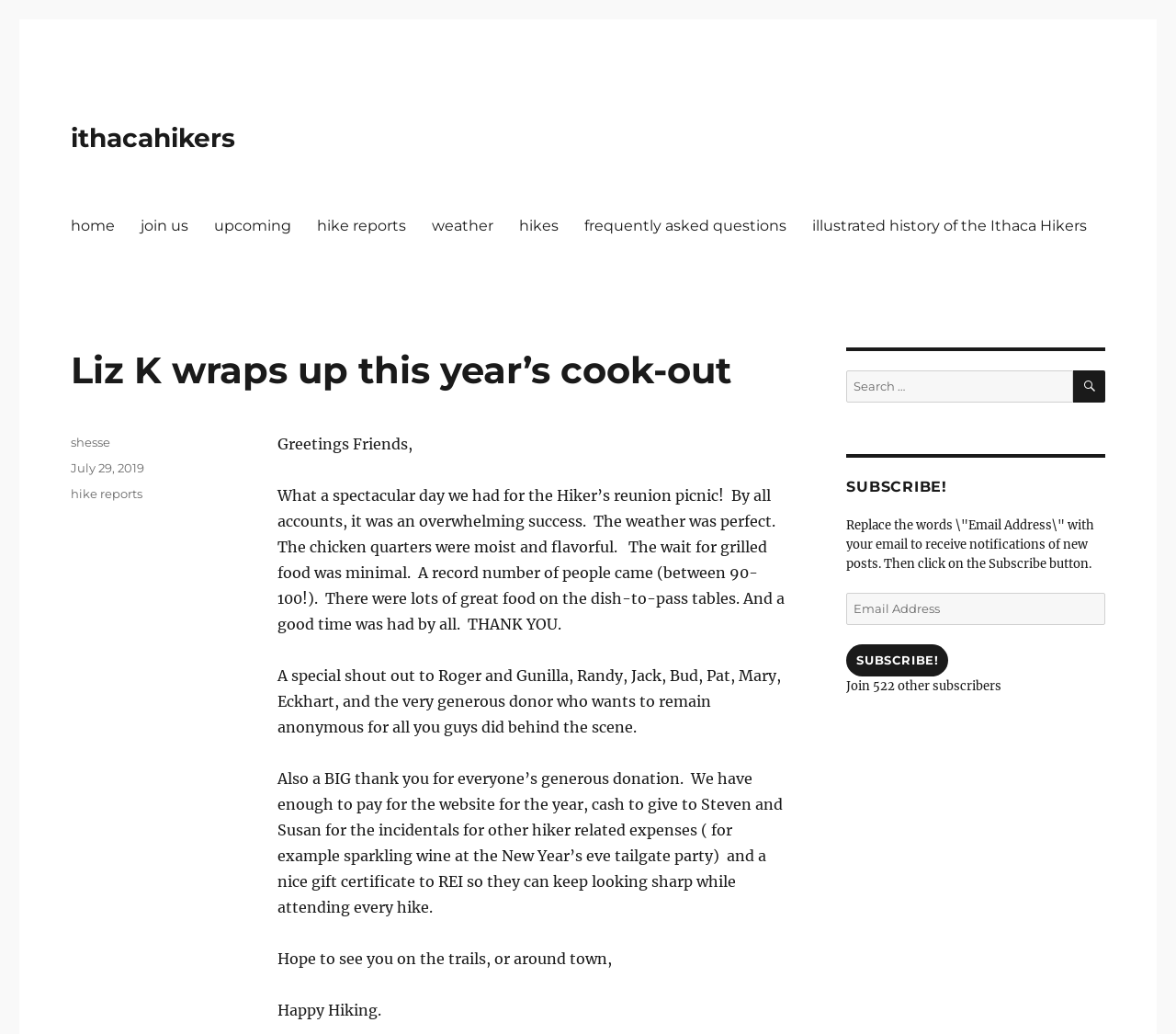Find the bounding box of the element with the following description: "July 29, 2019July 29, 2019". The coordinates must be four float numbers between 0 and 1, formatted as [left, top, right, bottom].

[0.06, 0.445, 0.123, 0.46]